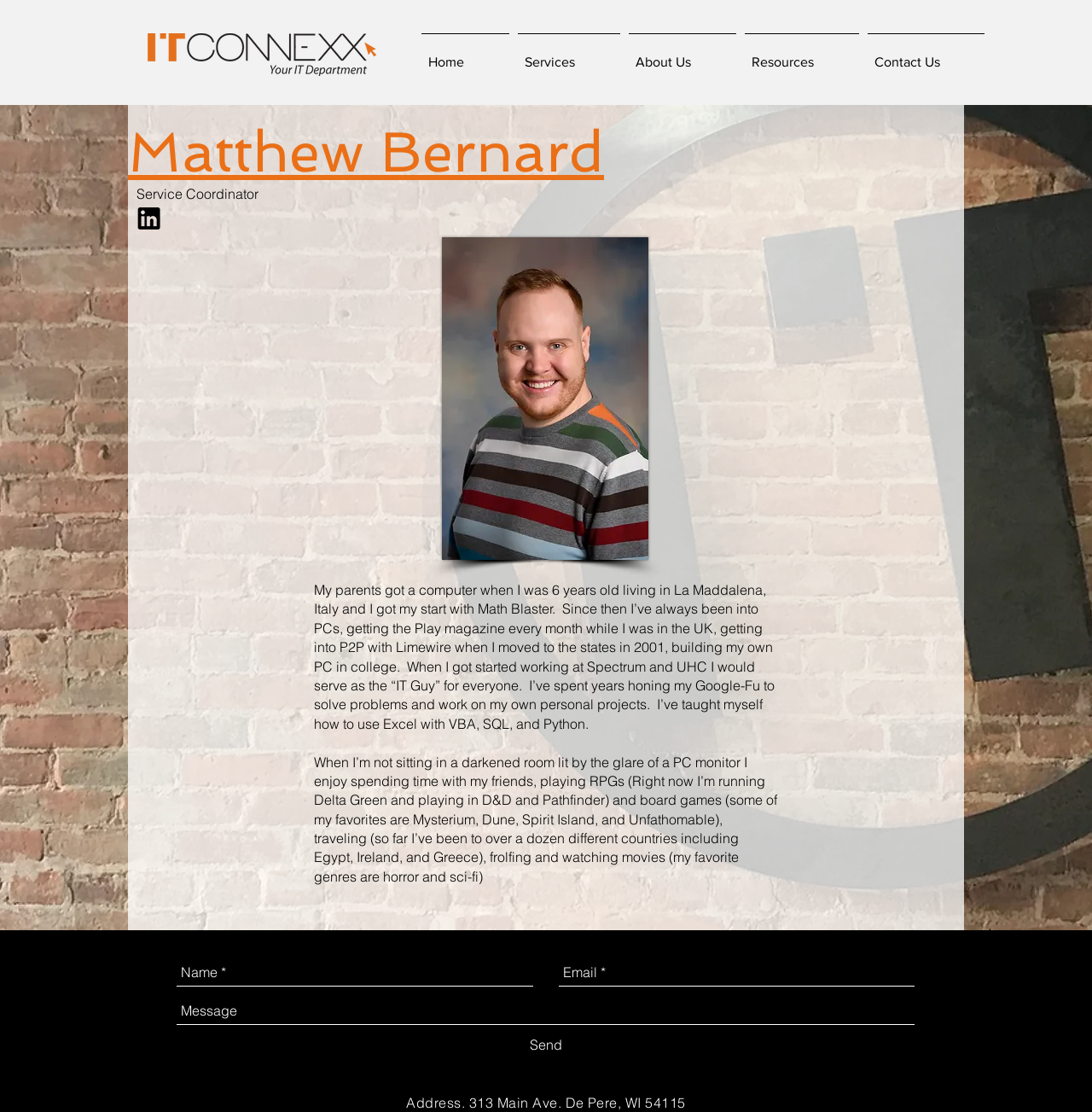What is the address mentioned on the webpage?
Please provide a comprehensive answer to the question based on the webpage screenshot.

The address '313 Main Ave. De Pere, WI 54115' is mentioned at the bottom of the webpage. This suggests that it is the physical address of Matthew Bernard or his organization.